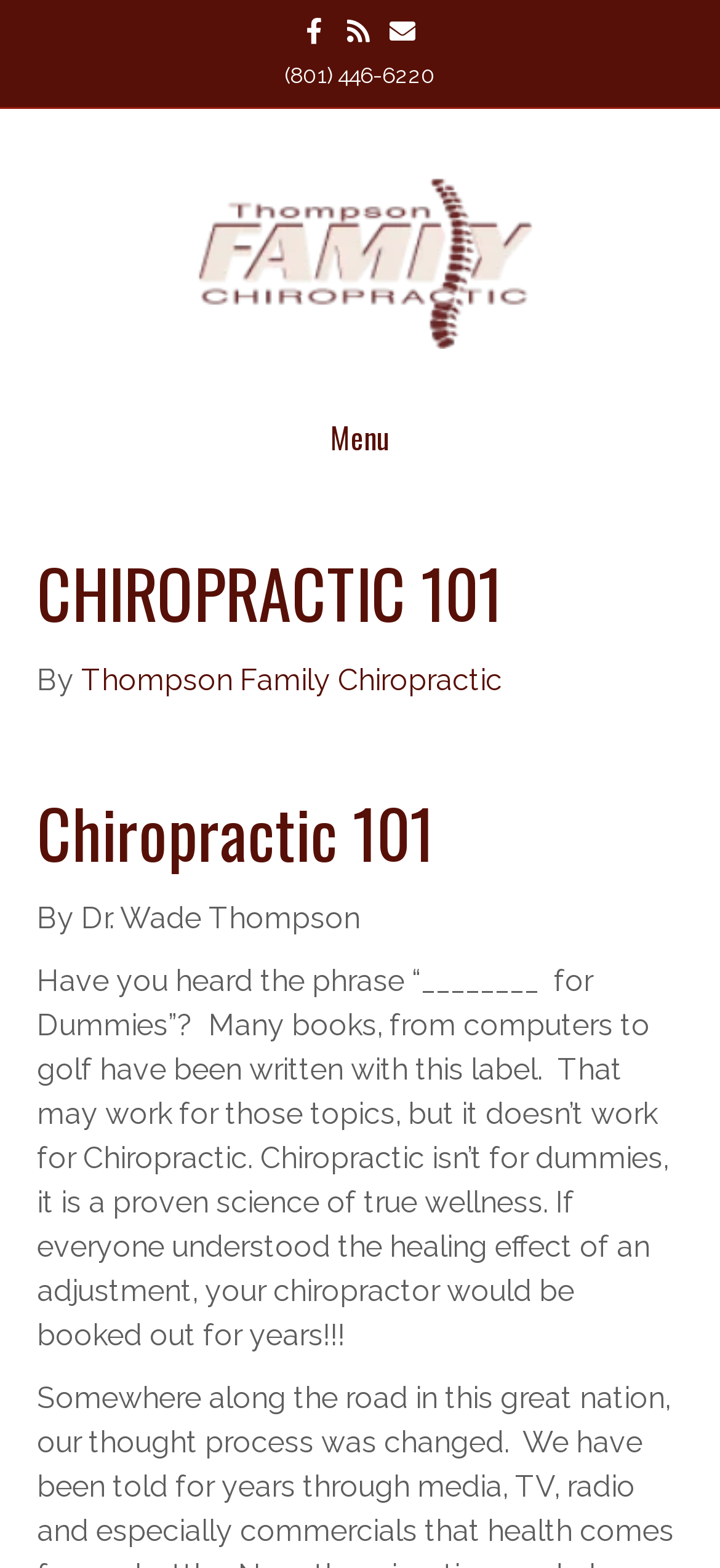Kindly respond to the following question with a single word or a brief phrase: 
Who is the author of the chiropractic 101 content?

Dr. Wade Thompson